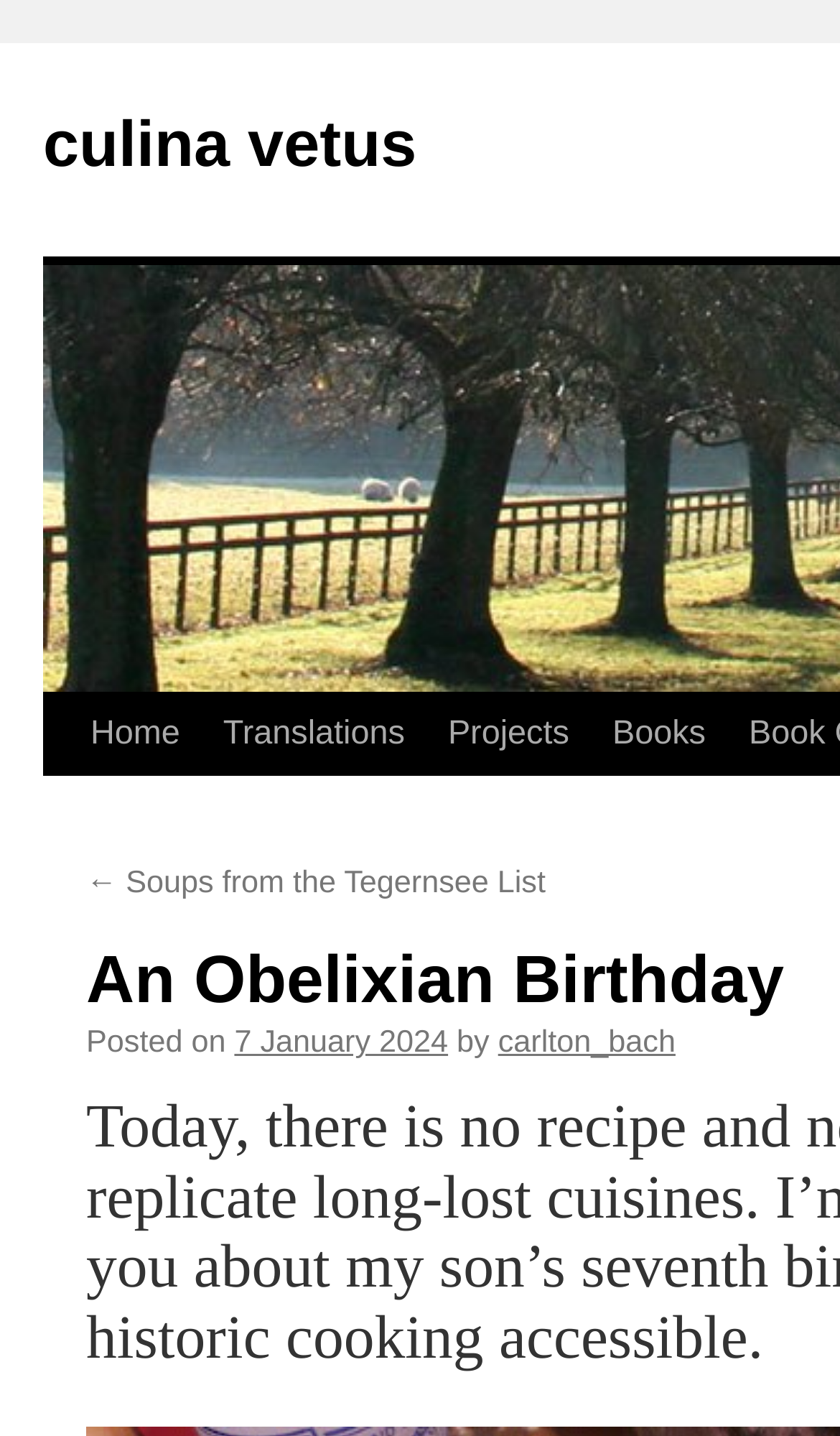Locate and extract the headline of this webpage.

An Obelixian Birthday